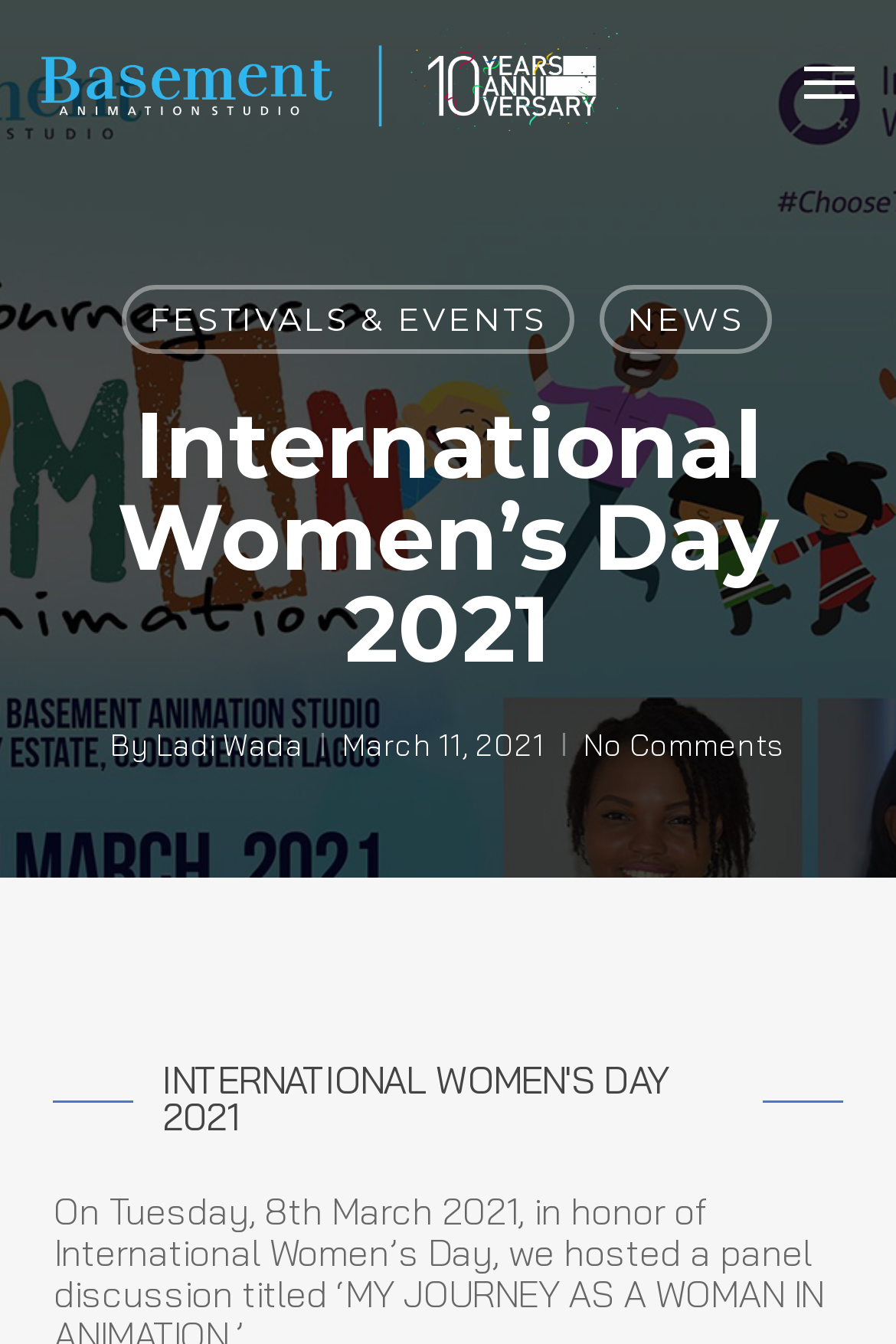What is the date of the article?
Based on the screenshot, respond with a single word or phrase.

March 11, 2021